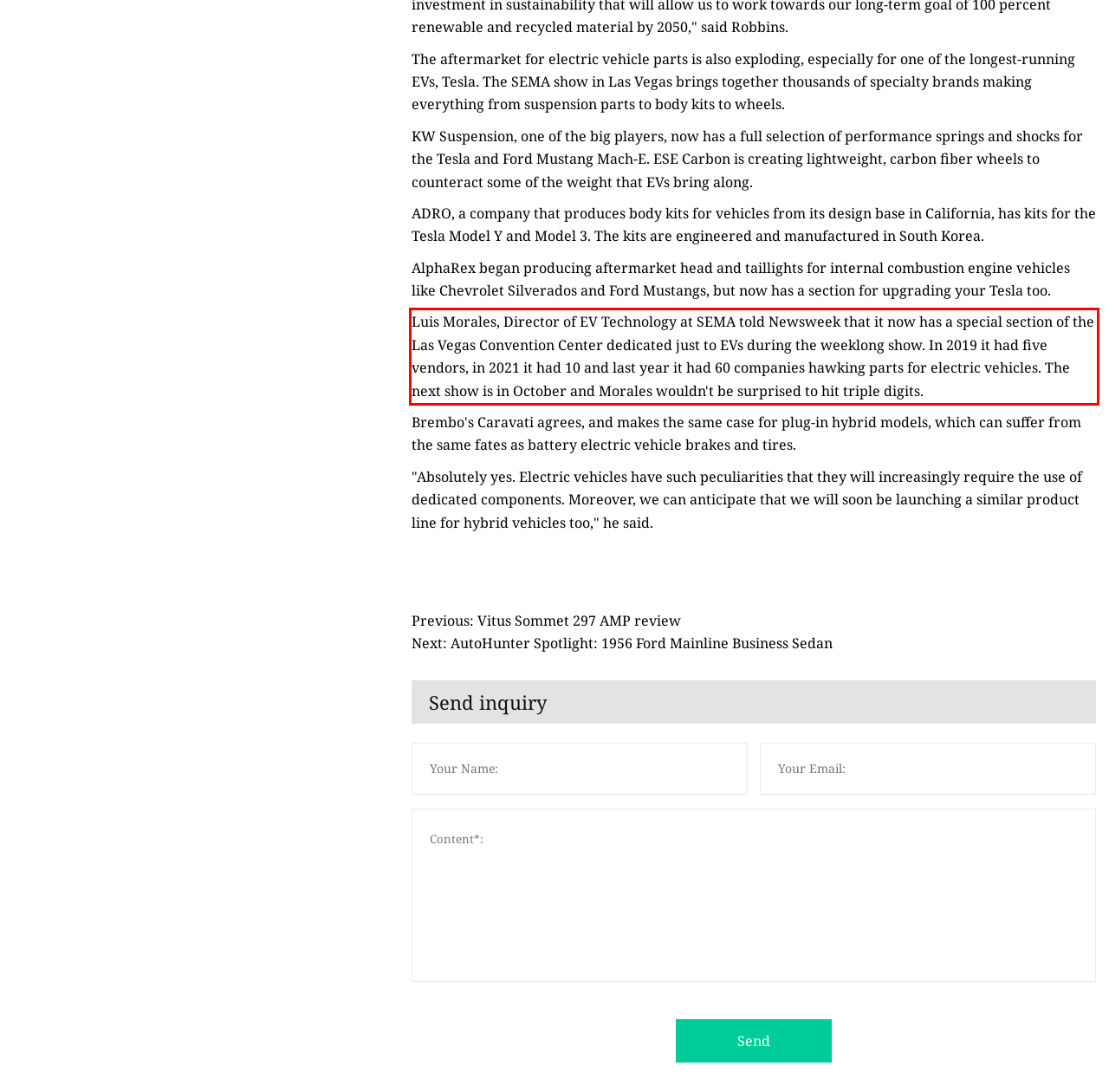Look at the provided screenshot of the webpage and perform OCR on the text within the red bounding box.

Luis Morales, Director of EV Technology at SEMA told Newsweek that it now has a special section of the Las Vegas Convention Center dedicated just to EVs during the weeklong show. In 2019 it had five vendors, in 2021 it had 10 and last year it had 60 companies hawking parts for electric vehicles. The next show is in October and Morales wouldn't be surprised to hit triple digits.